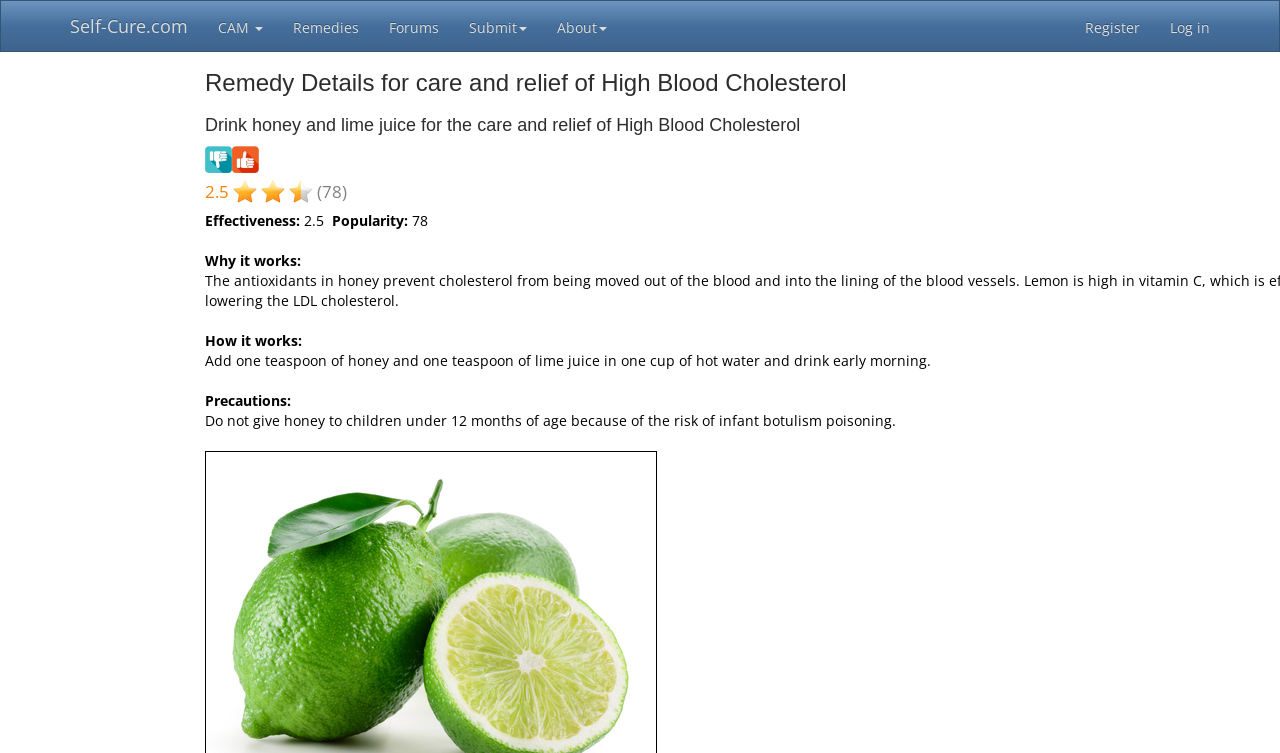Please provide a short answer using a single word or phrase for the question:
What is the purpose of the 'Share my experience with this remedy' button?

To share experience with the remedy